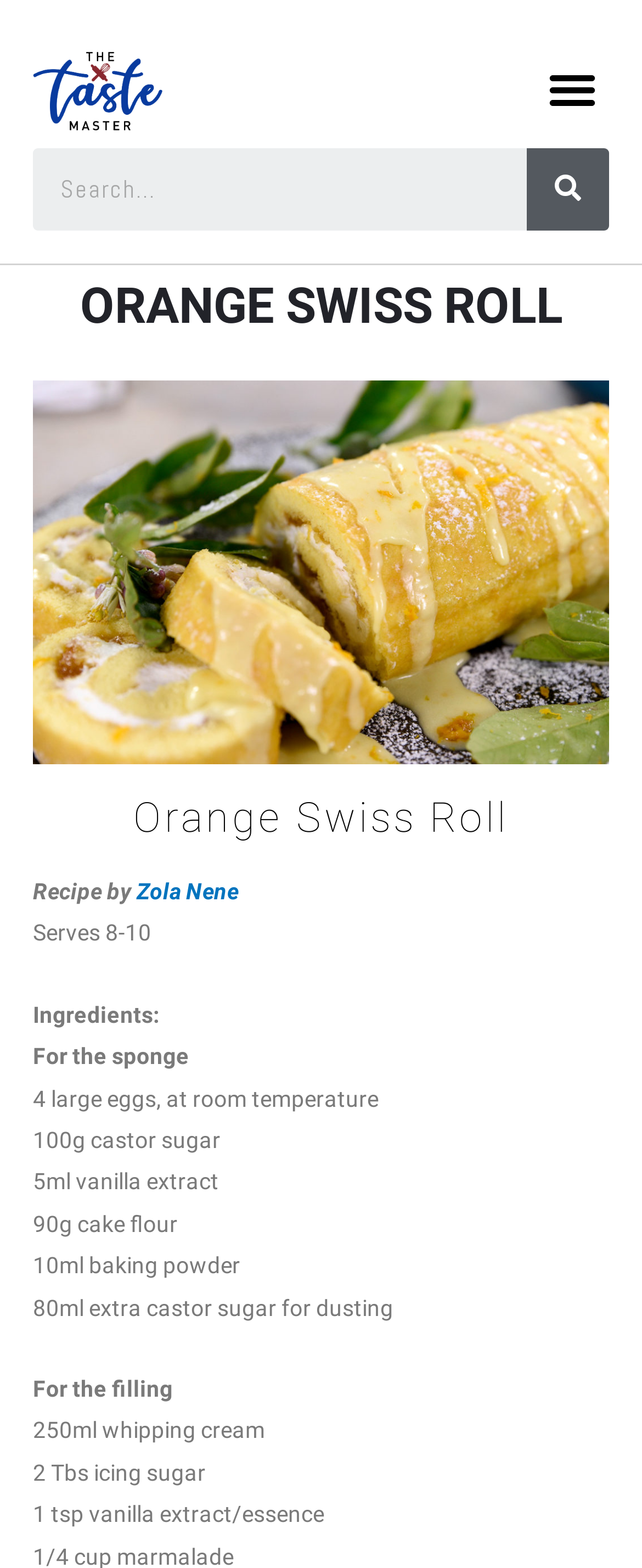Who is the recipe by?
Using the visual information, respond with a single word or phrase.

Zola Nene